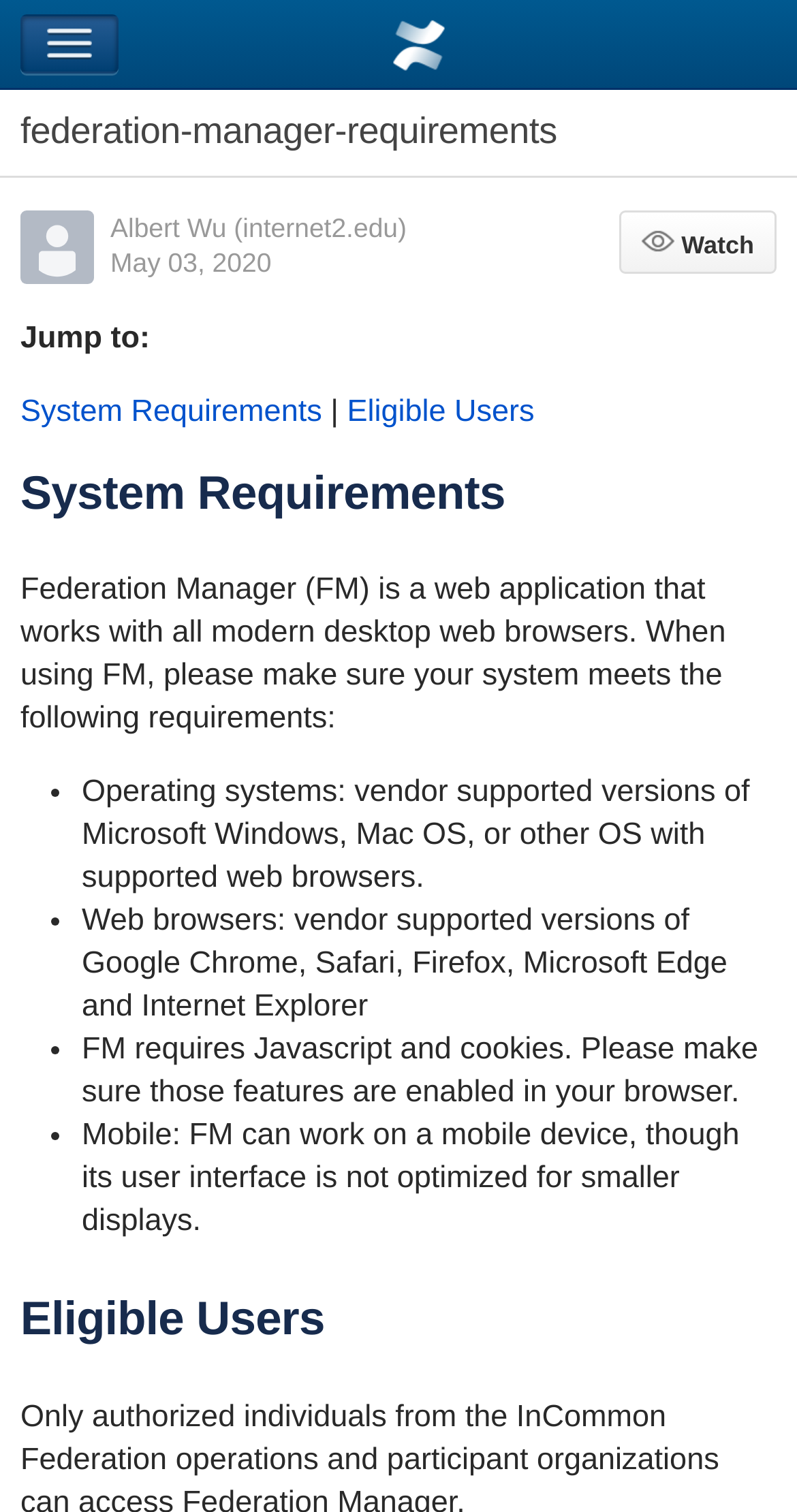What is the name of the application?
Based on the image, answer the question with as much detail as possible.

I inferred this answer by reading the text 'Federation Manager (FM) is a web application that works with all modern desktop web browsers.' which describes the application.